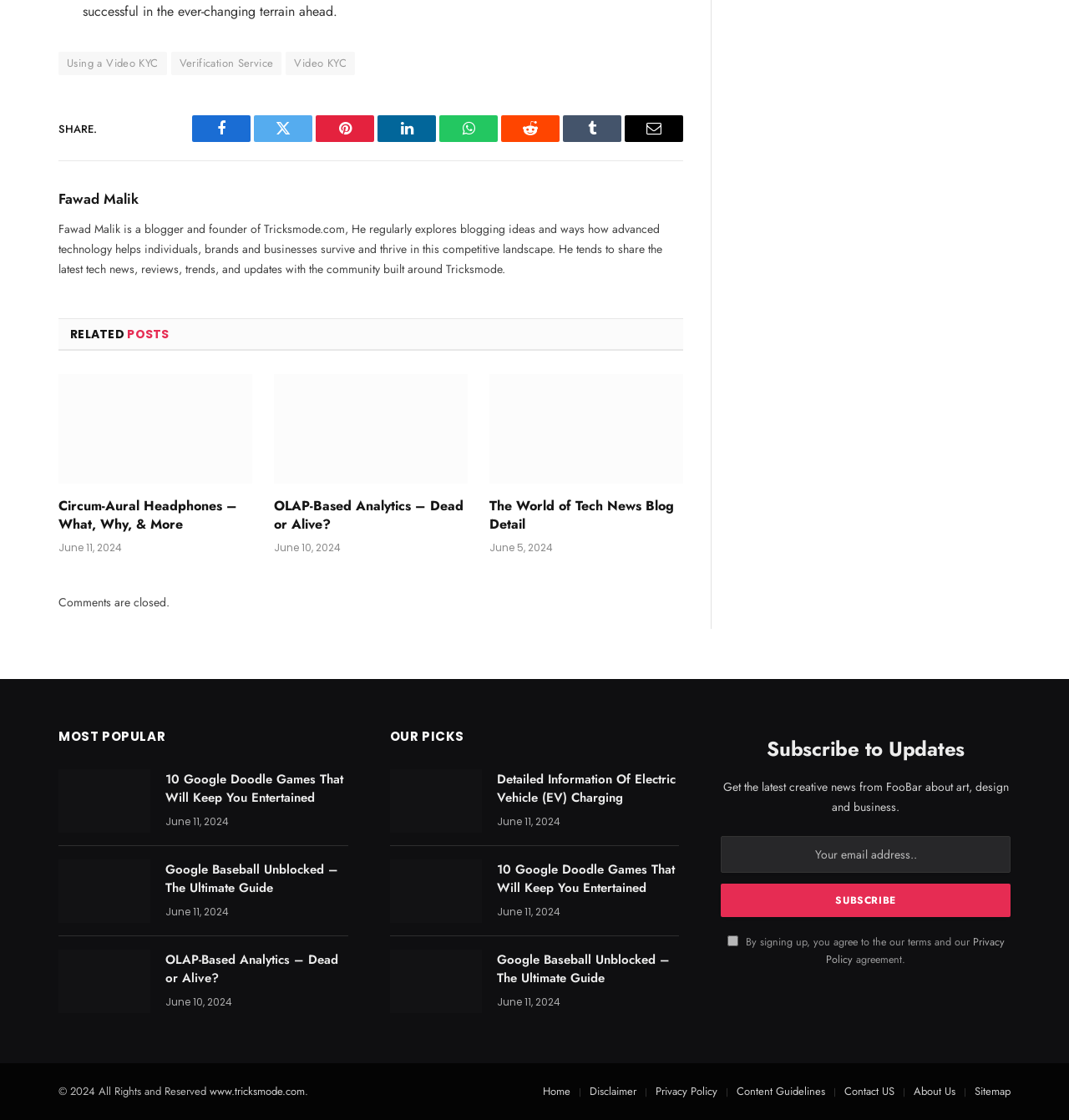What is the name of the blogger?
Please provide a comprehensive answer to the question based on the webpage screenshot.

The blogger's name is mentioned in the text 'Fawad Malik is a blogger and founder of Tricksmode.com...' which is located at the top of the webpage.